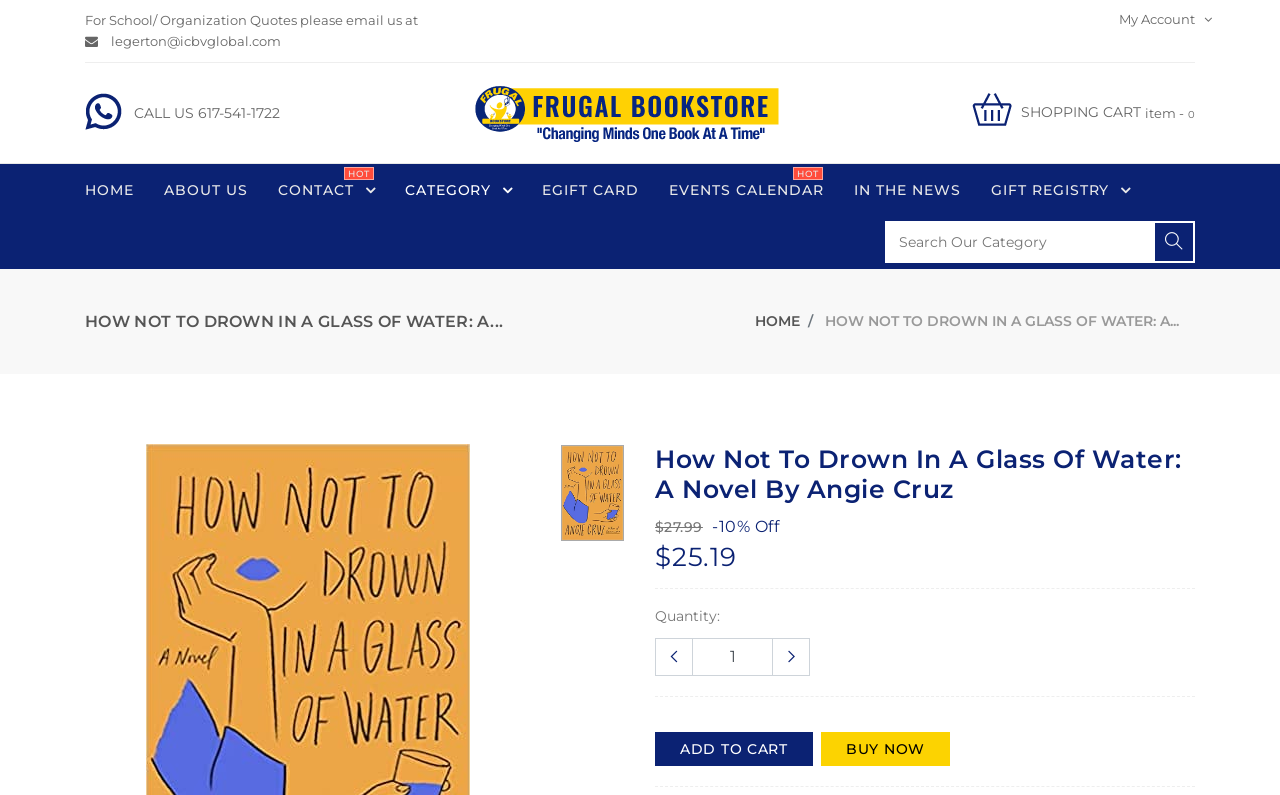Produce an elaborate caption capturing the essence of the webpage.

This webpage is about a novel titled "How Not to Drown in a Glass of Water: A Novel by Angie Cruz" on an online bookstore called Frugal Bookstore. At the top left corner, there is a quote request section with a static text "For School/ Organization Quotes please email us at" and a link to an email address. Next to it, there is a "My Account" link. On the top right corner, there is a "CALL US" image and a link to a phone number.

Below the top section, there is a navigation menu with links to "HOME", "ABOUT US", "CONTACT", and other categories. The menu also includes a "SHOPPING CART" image and a link to it. 

The main content of the webpage is about the novel, with a large image of the book cover on the left side. The title of the novel is displayed in a heading element, and there is a breadcrumb navigation below it. The novel's price is displayed with a discount, and there is a section to input the quantity. Users can add the book to their cart or buy it now using the buttons provided.

On the top right corner, there is a search bar with a searchbox and a search button. The webpage also has several other links and images, including a "Frugal Bookstore" image and link, an "EGIFT CARD" link, and an "EVENTS CALENDAR" link.